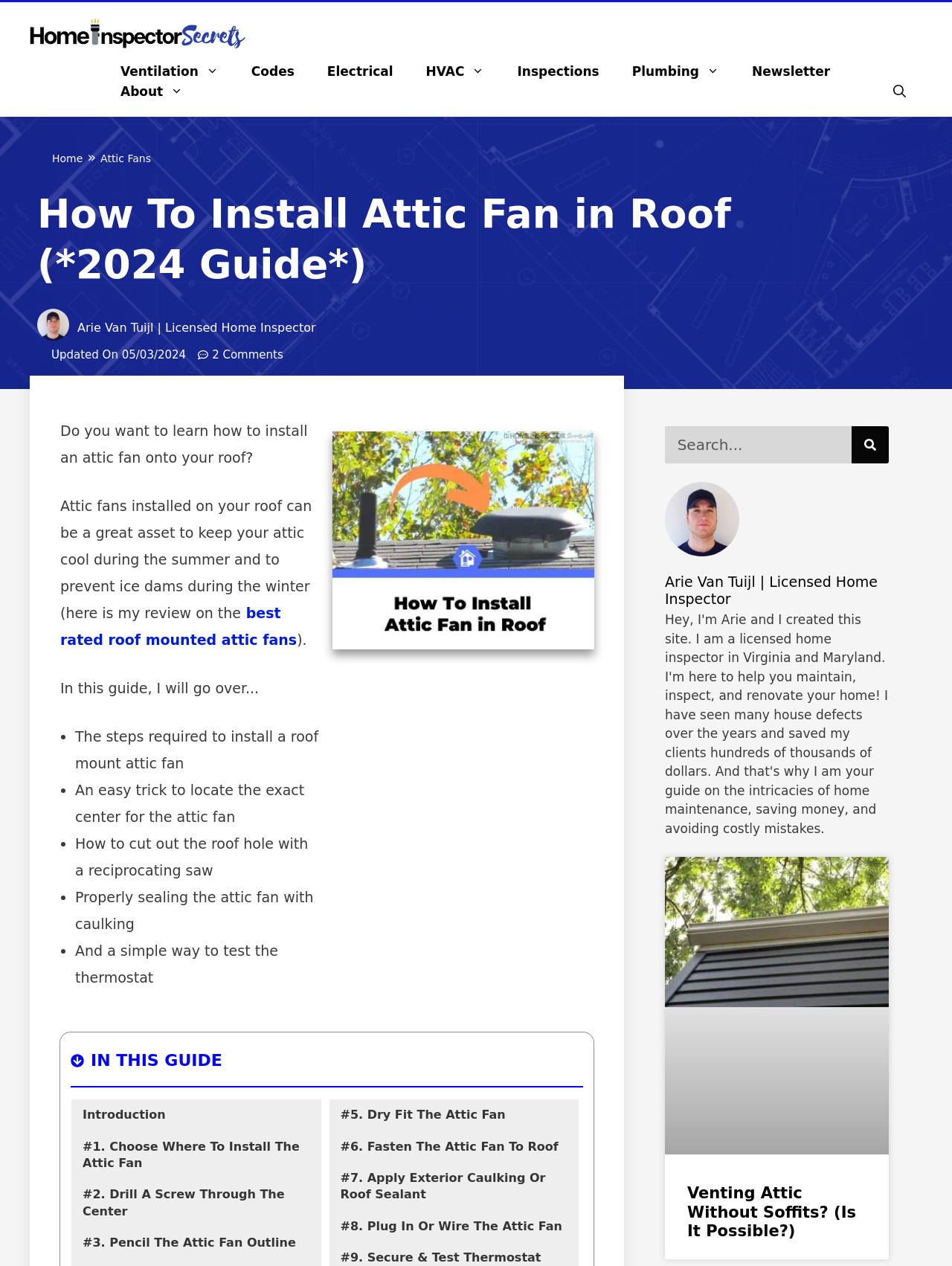Could you determine the bounding box coordinates of the clickable element to complete the instruction: "Go to the 'Attic Fans' page"? Provide the coordinates as four float numbers between 0 and 1, i.e., [left, top, right, bottom].

[0.106, 0.12, 0.159, 0.13]